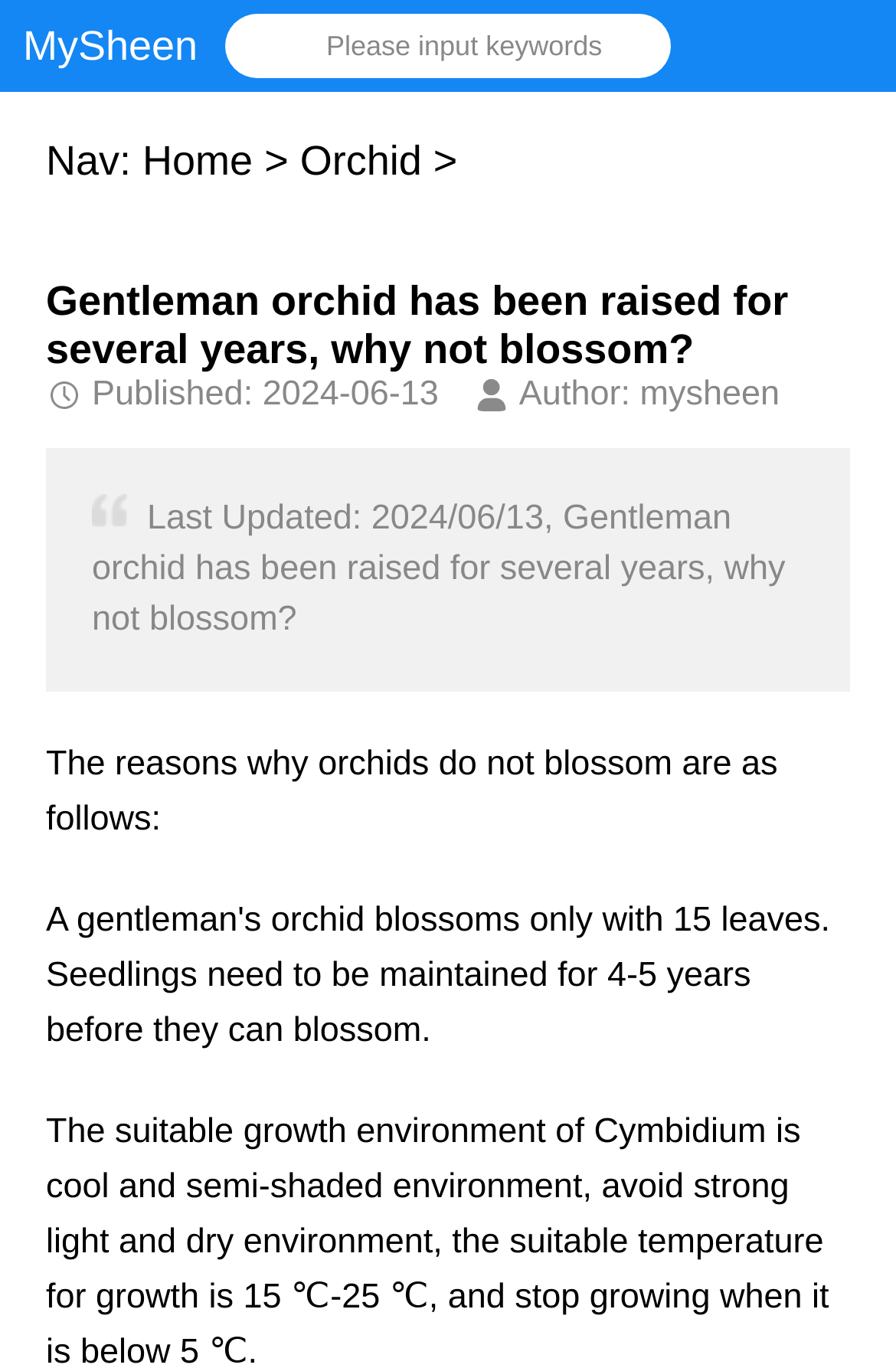What is the date of the last update?
Offer a detailed and exhaustive answer to the question.

The date of the last update can be found in the text 'Last Updated: 2024/06/13, Gentleman orchid has been raised for several years, why not blossom?' which is located below the author's name.